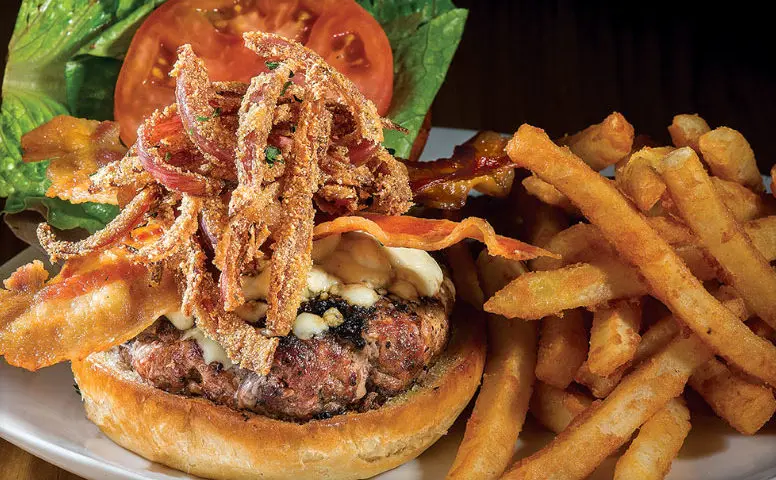What is surrounding the burger?
Please provide a detailed and comprehensive answer to the question.

According to the caption, surrounding the burger is a fresh leaf of lettuce and a slice of juicy tomato, providing a burst of color and freshness.